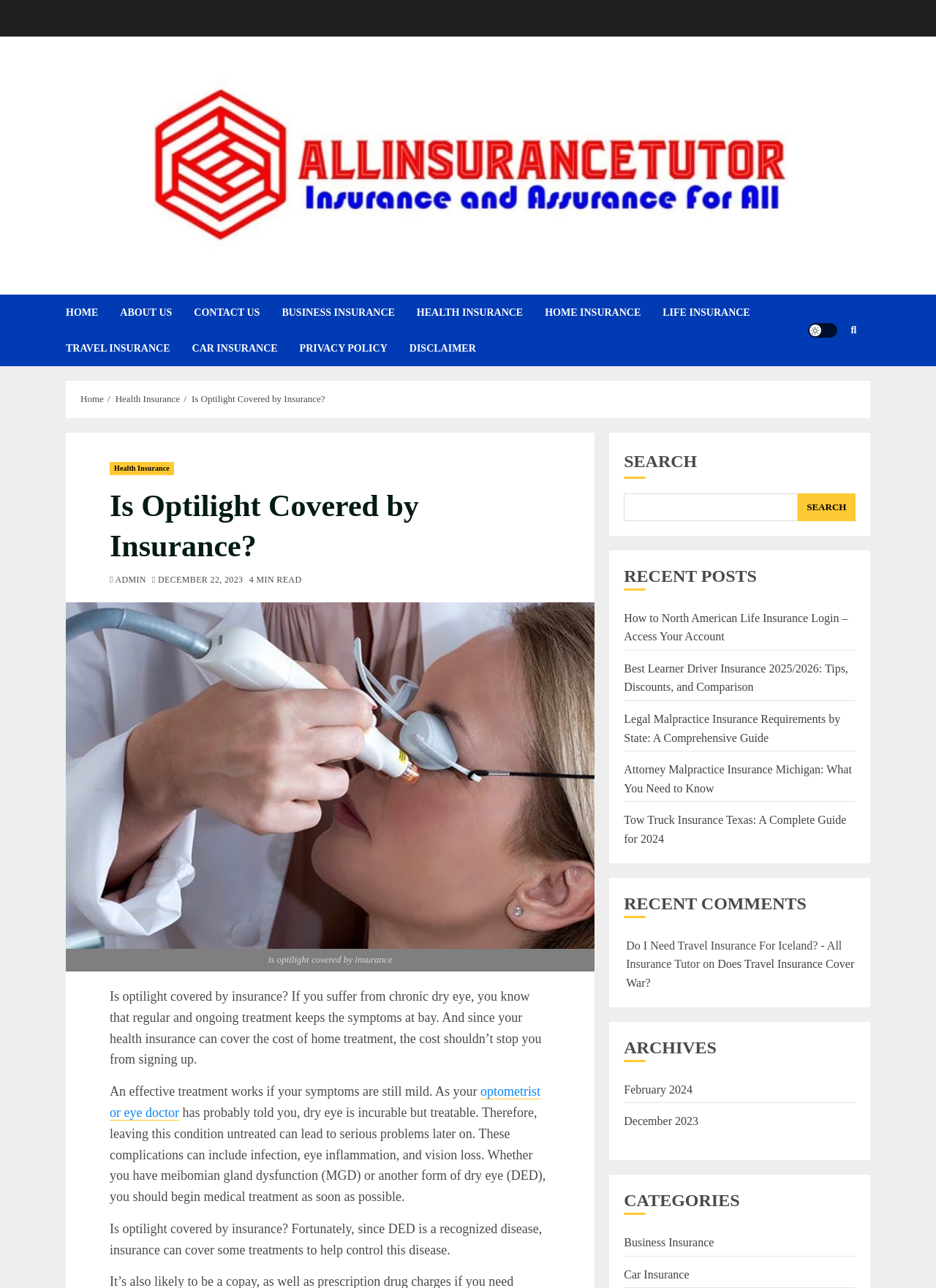Please identify the bounding box coordinates of the area that needs to be clicked to follow this instruction: "Click on the 'HEALTH INSURANCE' link".

[0.445, 0.229, 0.582, 0.257]